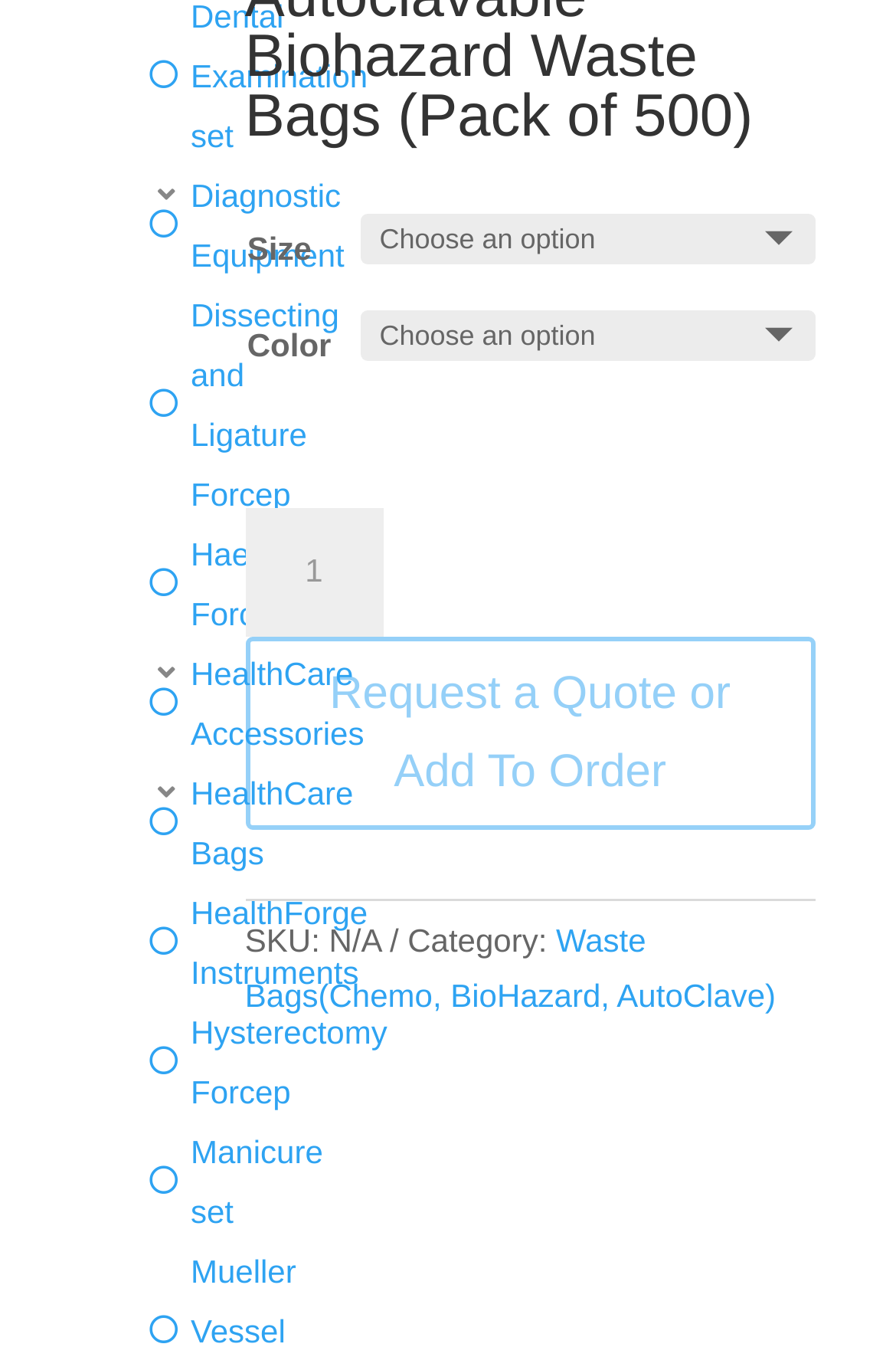Can you specify the bounding box coordinates of the area that needs to be clicked to fulfill the following instruction: "Click on Diagnostic Equipment"?

[0.164, 0.122, 0.436, 0.211]